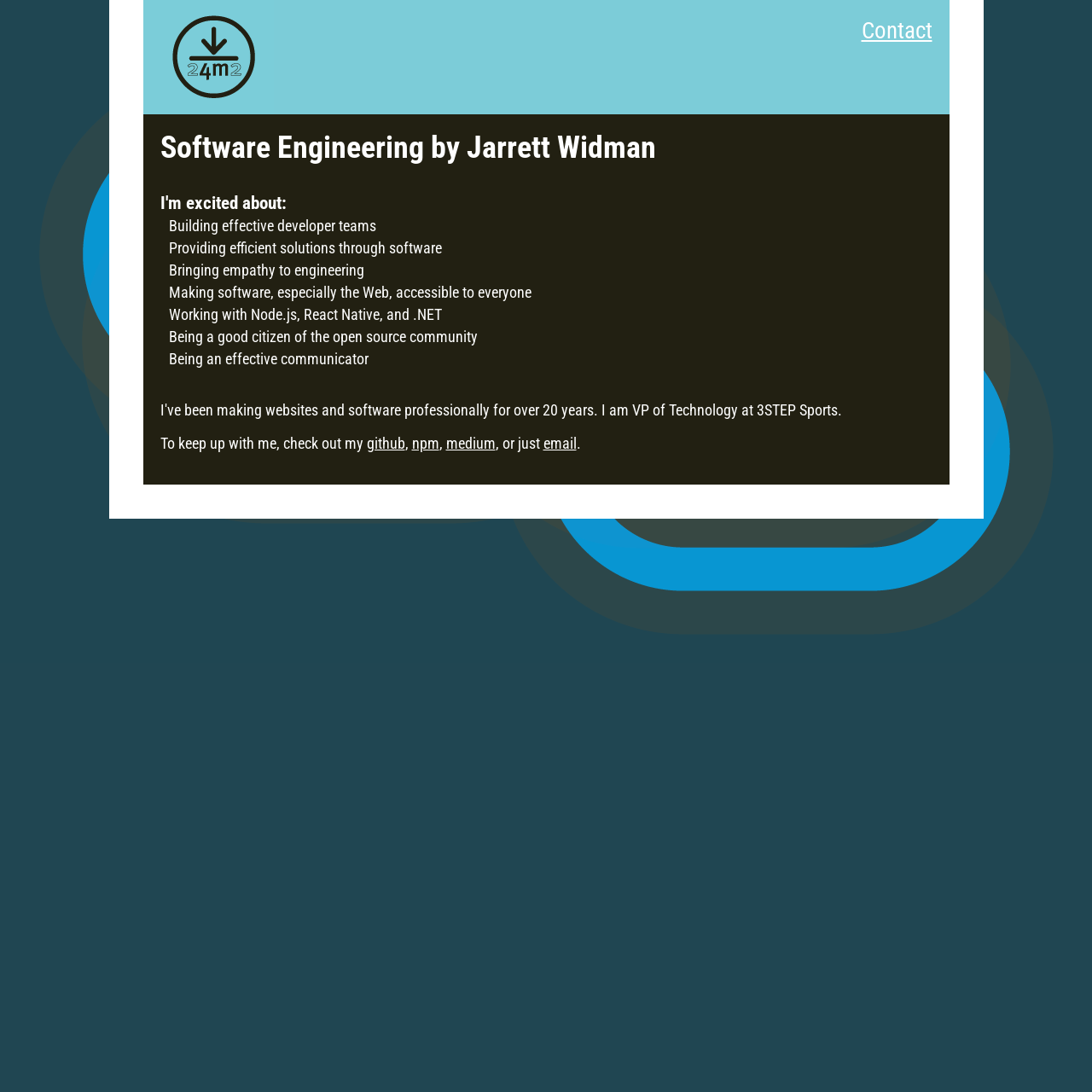What is the purpose of the webpage?
From the screenshot, provide a brief answer in one word or phrase.

To showcase Jarrett Widman's skills and expertise